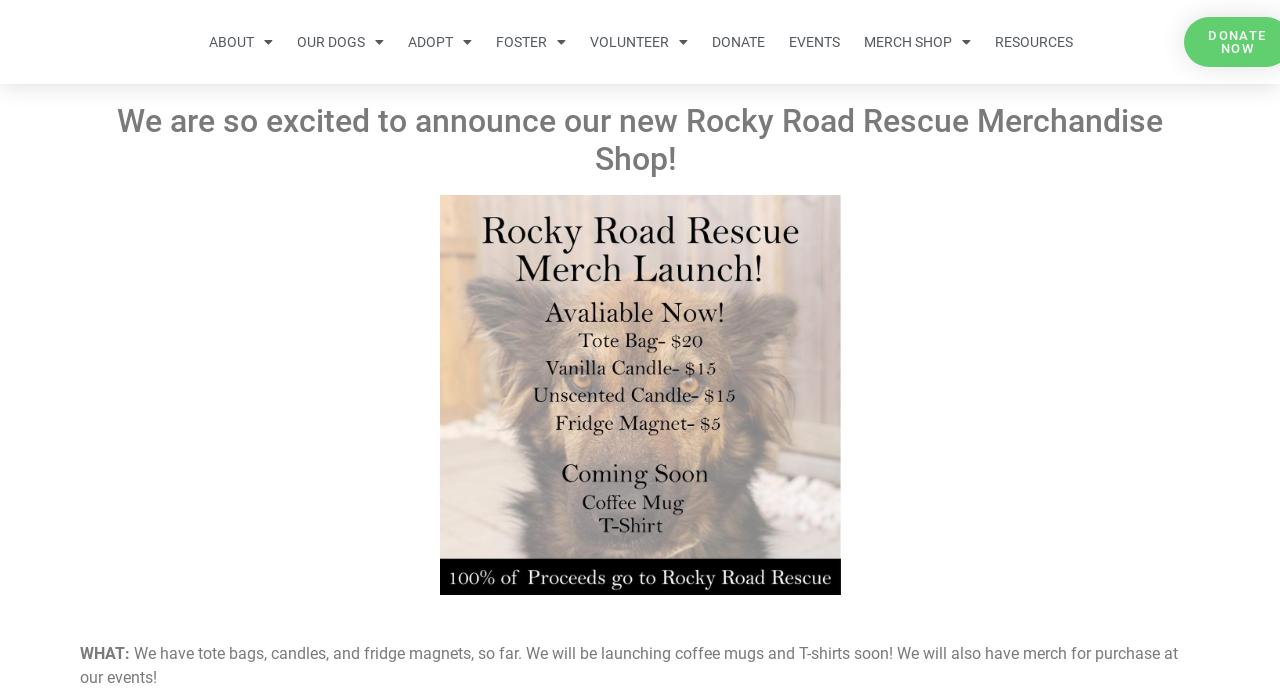Locate the bounding box coordinates of the clickable region to complete the following instruction: "Click ABOUT."

[0.163, 0.049, 0.198, 0.073]